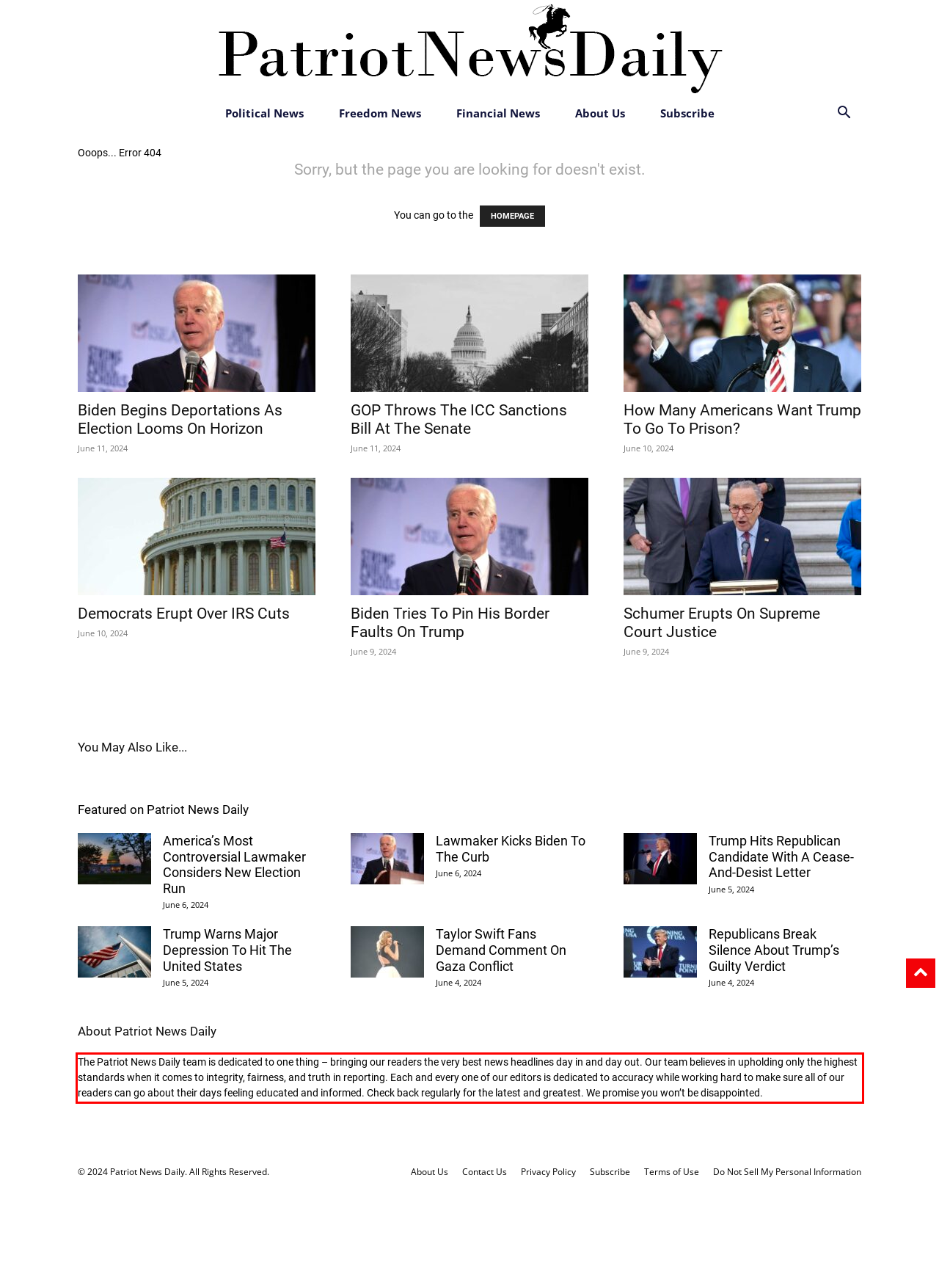You have a screenshot of a webpage with a UI element highlighted by a red bounding box. Use OCR to obtain the text within this highlighted area.

The Patriot News Daily team is dedicated to one thing – bringing our readers the very best news headlines day in and day out. Our team believes in upholding only the highest standards when it comes to integrity, fairness, and truth in reporting. Each and every one of our editors is dedicated to accuracy while working hard to make sure all of our readers can go about their days feeling educated and informed. Check back regularly for the latest and greatest. We promise you won’t be disappointed.